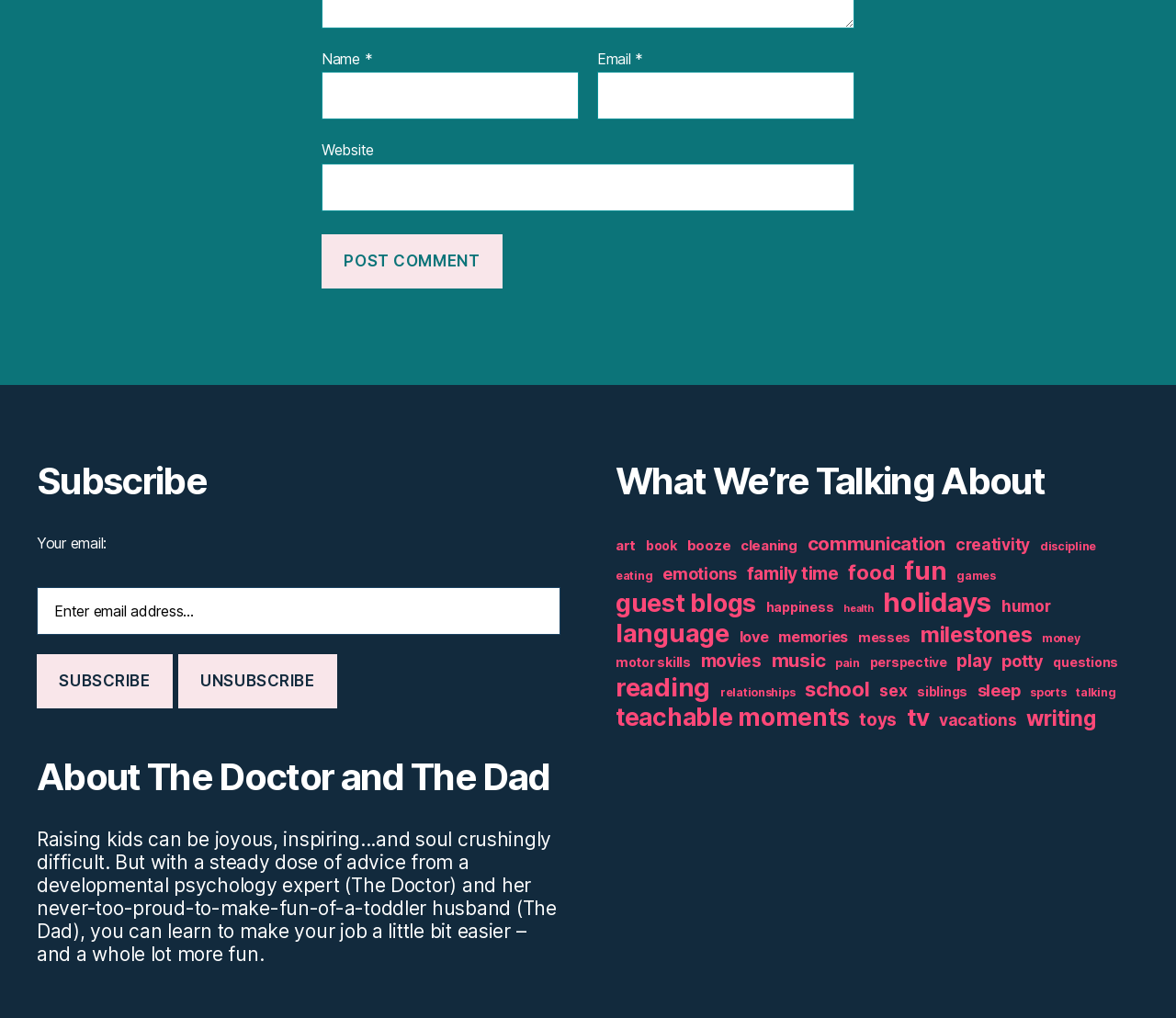Please respond to the question with a concise word or phrase:
What is the purpose of the 'Post Comment' button?

To post a comment